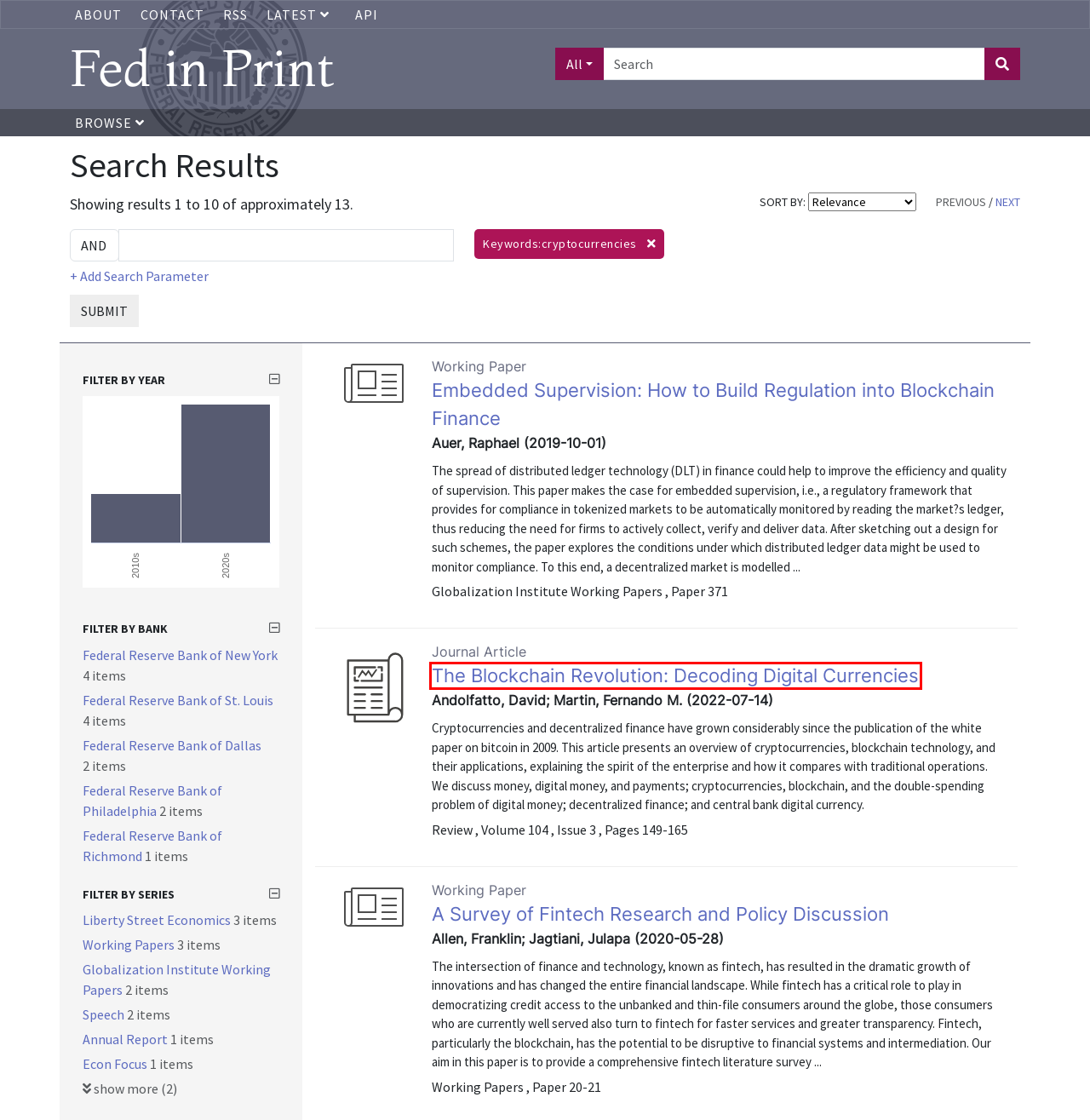Given a screenshot of a webpage with a red bounding box around an element, choose the most appropriate webpage description for the new page displayed after clicking the element within the bounding box. Here are the candidates:
A. cryptocurrencies/item/feddgw/14178/original | Keywords |
                Fed in Print
B. cryptocurrencies/item/feddgw/14479/original | Keywords |
                Fed in Print
C. cryptocurrencies/contact | Keywords |
                Fed in Print
D. cryptocurrencies/item/fedlrv/94512 | Keywords |
                Fed in Print
E. cryptocurrencies/rss | Keywords |
                Fed in Print
F. cryptocurrencies/about | Keywords |
                Fed in Print
G. cryptocurrencies/item/fedpwp/88120/original | Keywords |
                Fed in Print
H. cryptocurrencies/api-documentation | Keywords |
                Fed in Print

D